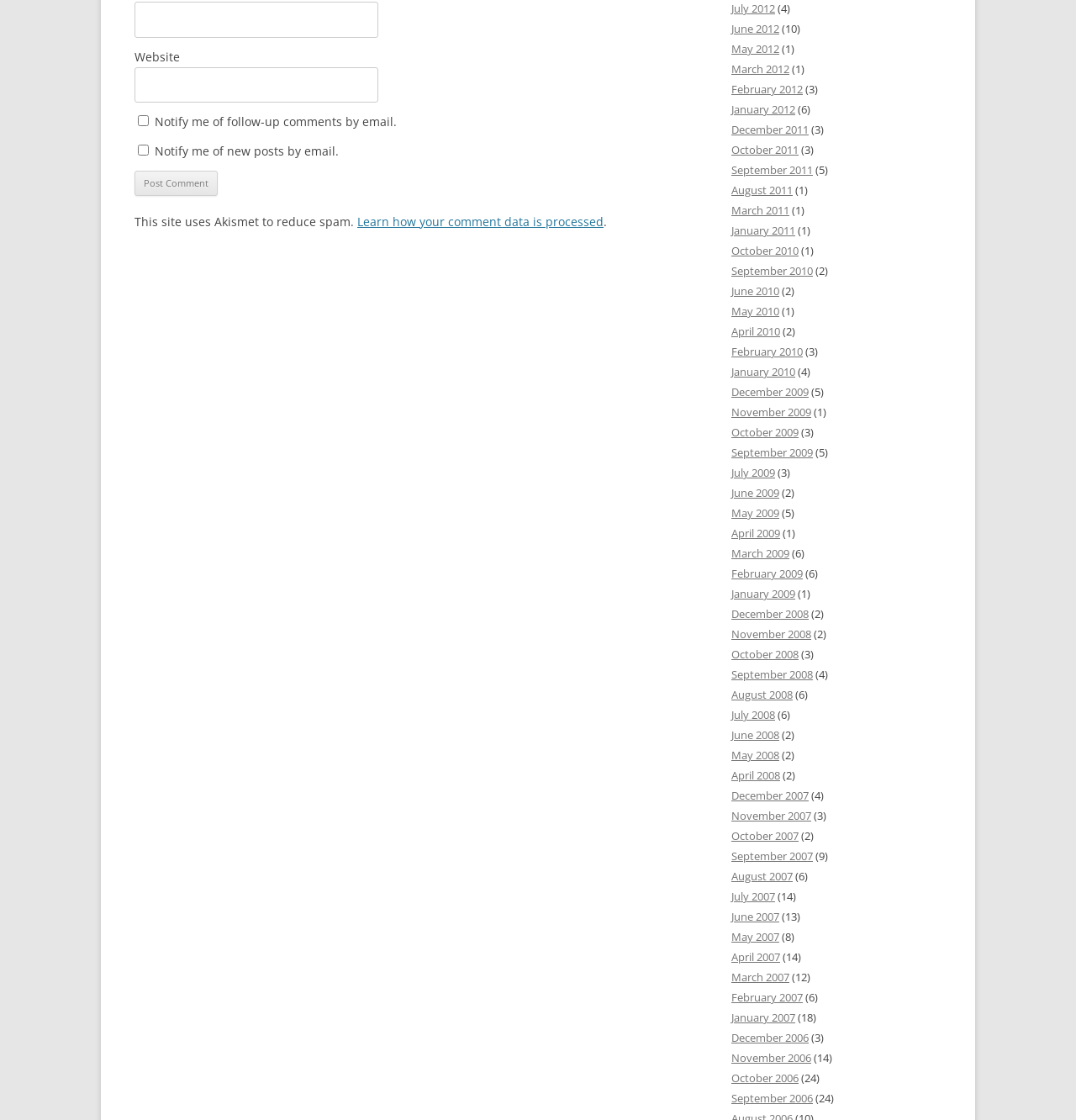Please respond in a single word or phrase: 
What is the website using to reduce spam?

Akismet